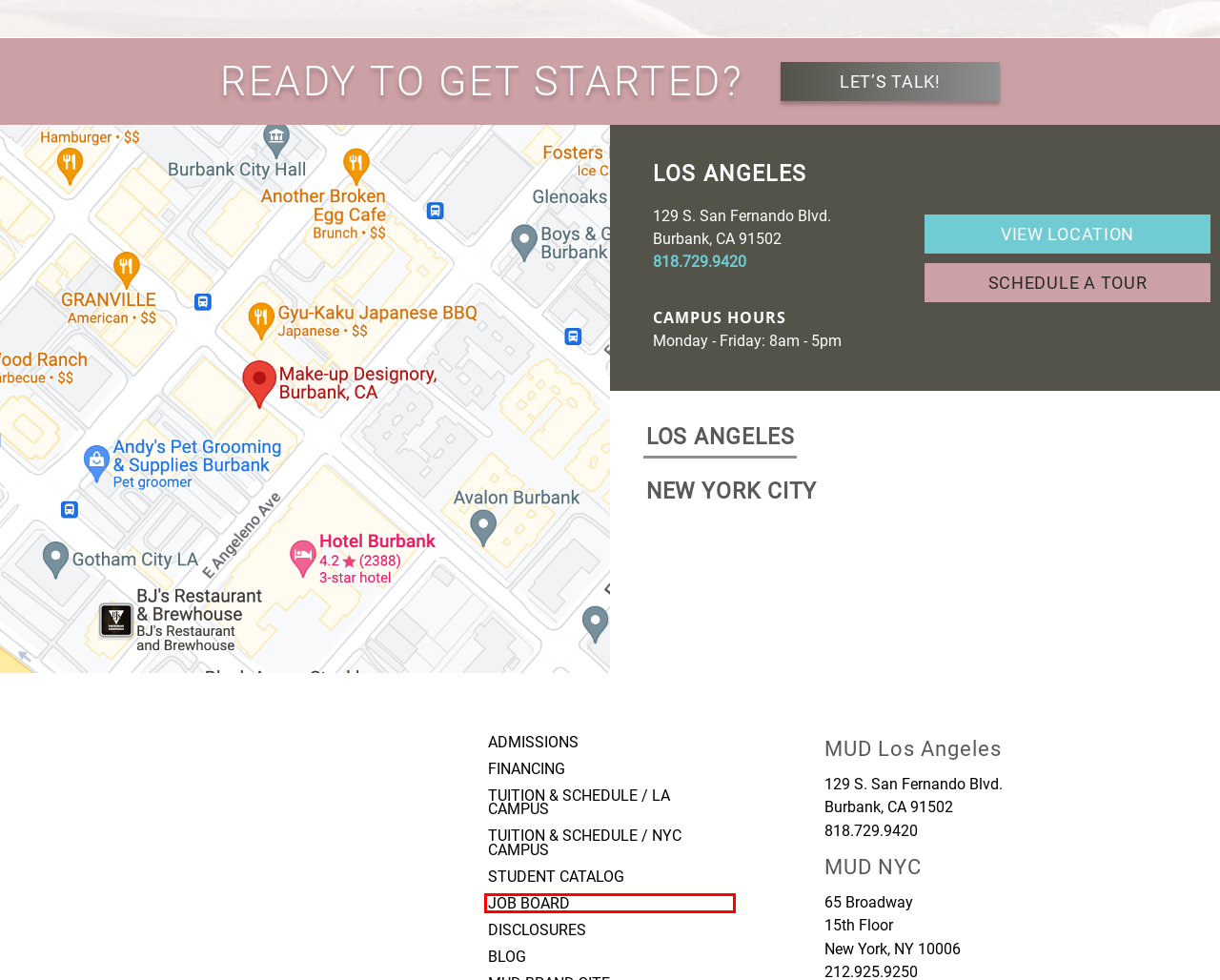You have a screenshot of a webpage with a red bounding box highlighting a UI element. Your task is to select the best webpage description that corresponds to the new webpage after clicking the element. Here are the descriptions:
A. Financing Your Make-up Education| Make-up Designory
B. Blog | Make-up Designory
C. Tuition & Schedule / NYC Campus | Make-up Designory
D. Disclosures | Make-up Designory
E. About MUD School in LA | Make-up Designory
F. Make-up Training School in Los Angeles | Make-up Designory
G. Tuition & Schedule / LA Campus | Make-up Designory
H. MUD Career Services

H